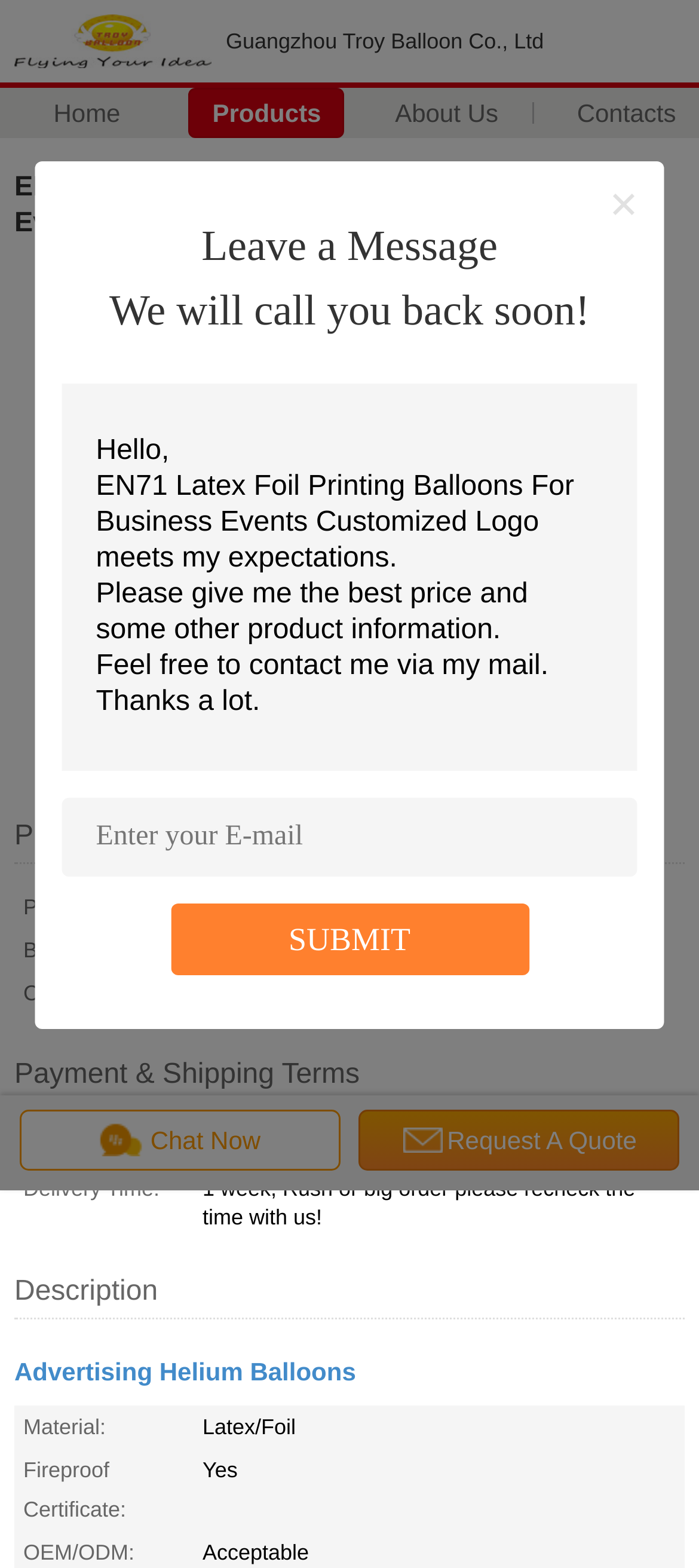Offer a thorough description of the webpage.

This webpage is about Guangzhou Troy Balloon Co., Ltd, a company that sells EN71 Latex Foil Printing Balloons for business events with customized logos. At the top of the page, there is a navigation menu with links to "Home", "Products", and "About Us". Below the navigation menu, there is a section with the company's name and a link to its website.

The main content of the page is divided into several sections. The first section has a heading "EN71 Latex Foil Printing Balloons For Business Events Customized Logo" and an image of the product. Below the image, there is a section with a heading "Product Details" that lists the product's specifications, including its place of origin, brand name, and certification.

The next section has a heading "Payment & Shipping Terms" and lists the payment and shipping options, including packaging and delivery time. Below this section, there is a section with a heading "Description" that provides a brief description of the product.

The page also has a section with a heading "Advertising Helium Balloons" that lists the specifications of the advertising helium balloons, including their material and fireproof certificate. There are also several call-to-action buttons, including "Get Best Price", "Contact Us", "Leave a Message", and "Request A Quote". Additionally, there is a chat window with a "Chat Now" button and a "SUBMIT" button to submit a message.